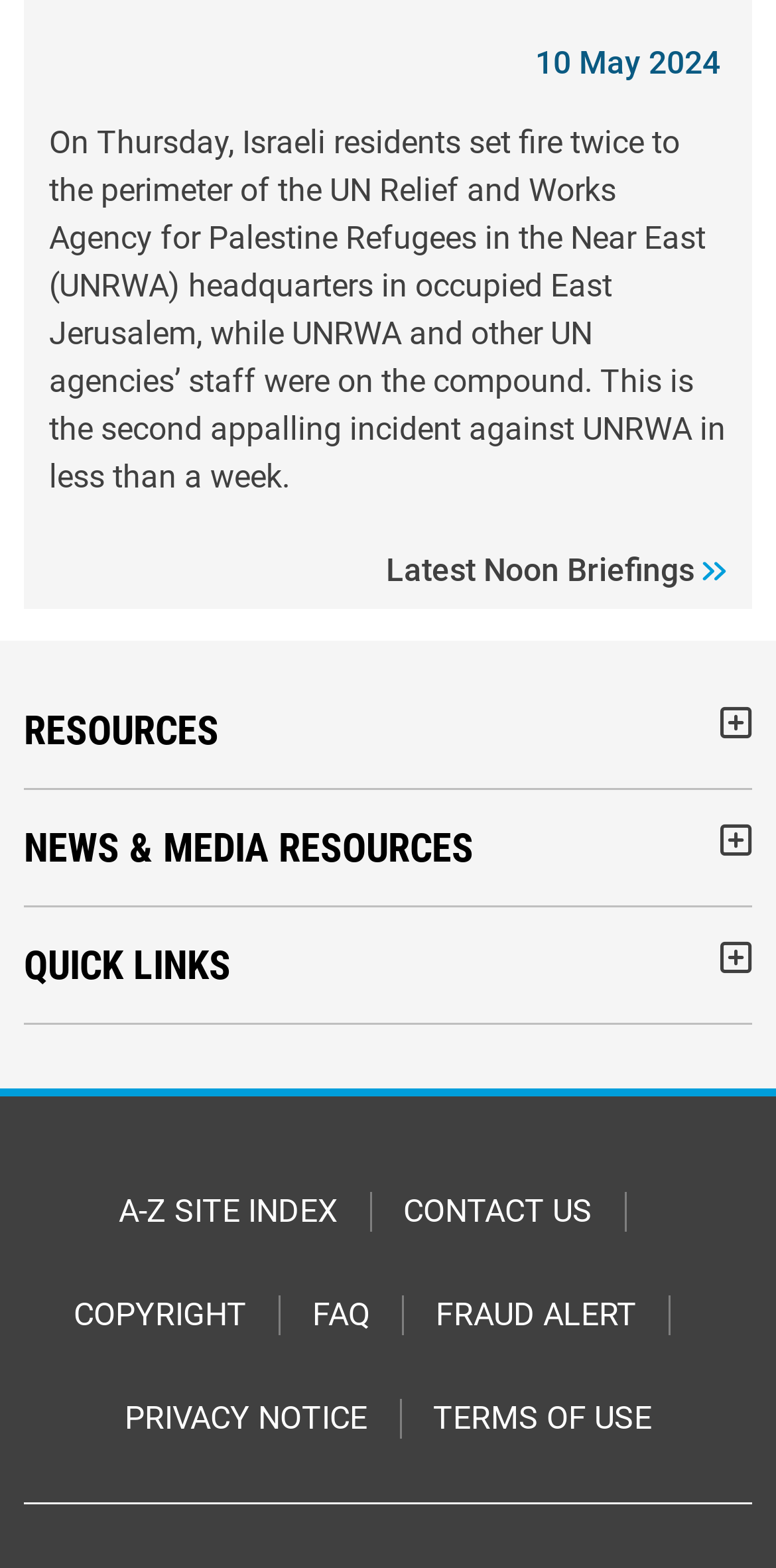Identify the bounding box coordinates of the region that needs to be clicked to carry out this instruction: "Go to the A-Z site index". Provide these coordinates as four float numbers ranging from 0 to 1, i.e., [left, top, right, bottom].

[0.153, 0.76, 0.435, 0.786]